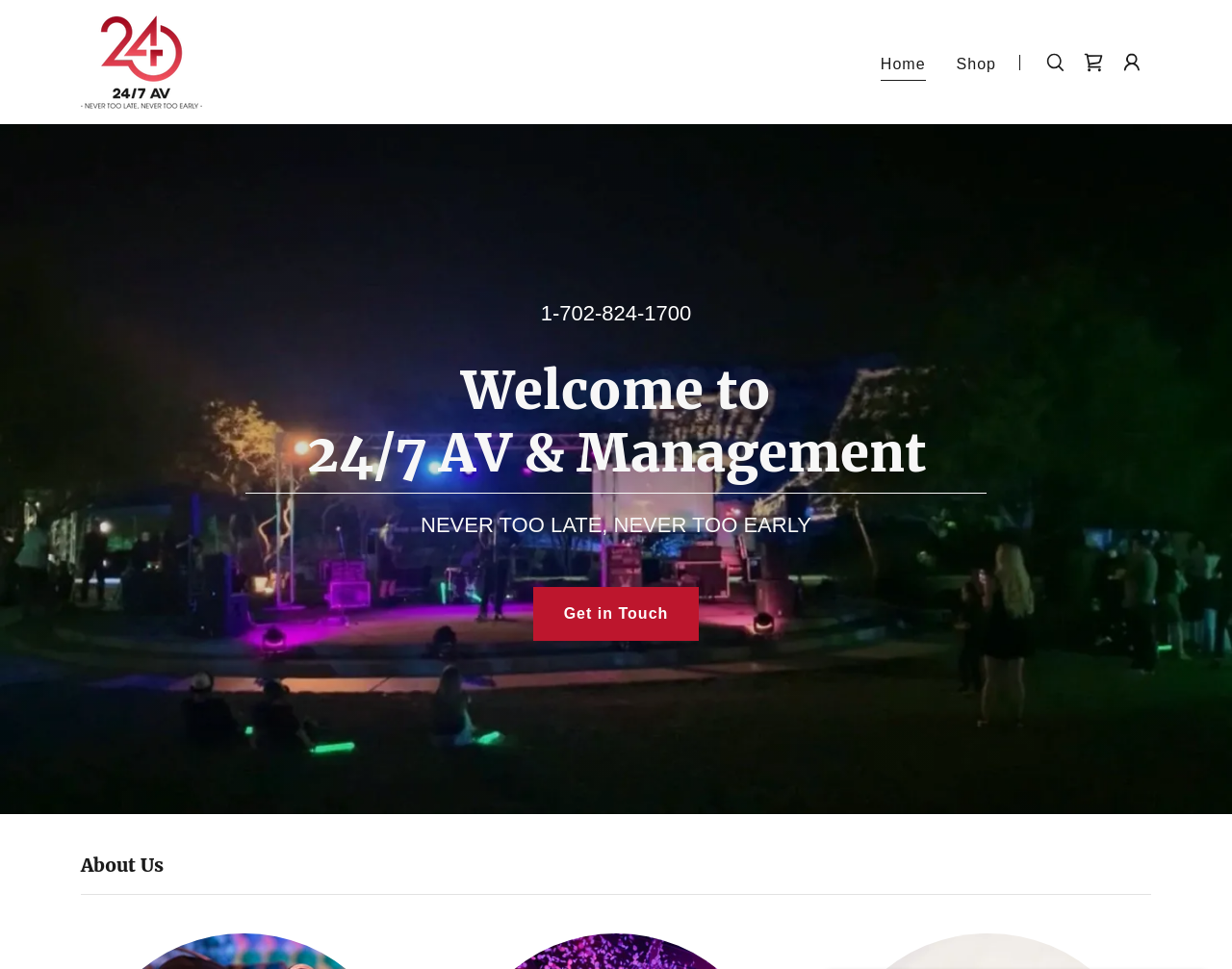What is the text below the company's welcome message?
Please use the visual content to give a single word or phrase answer.

NEVER TOO LATE, NEVER TOO EARLY